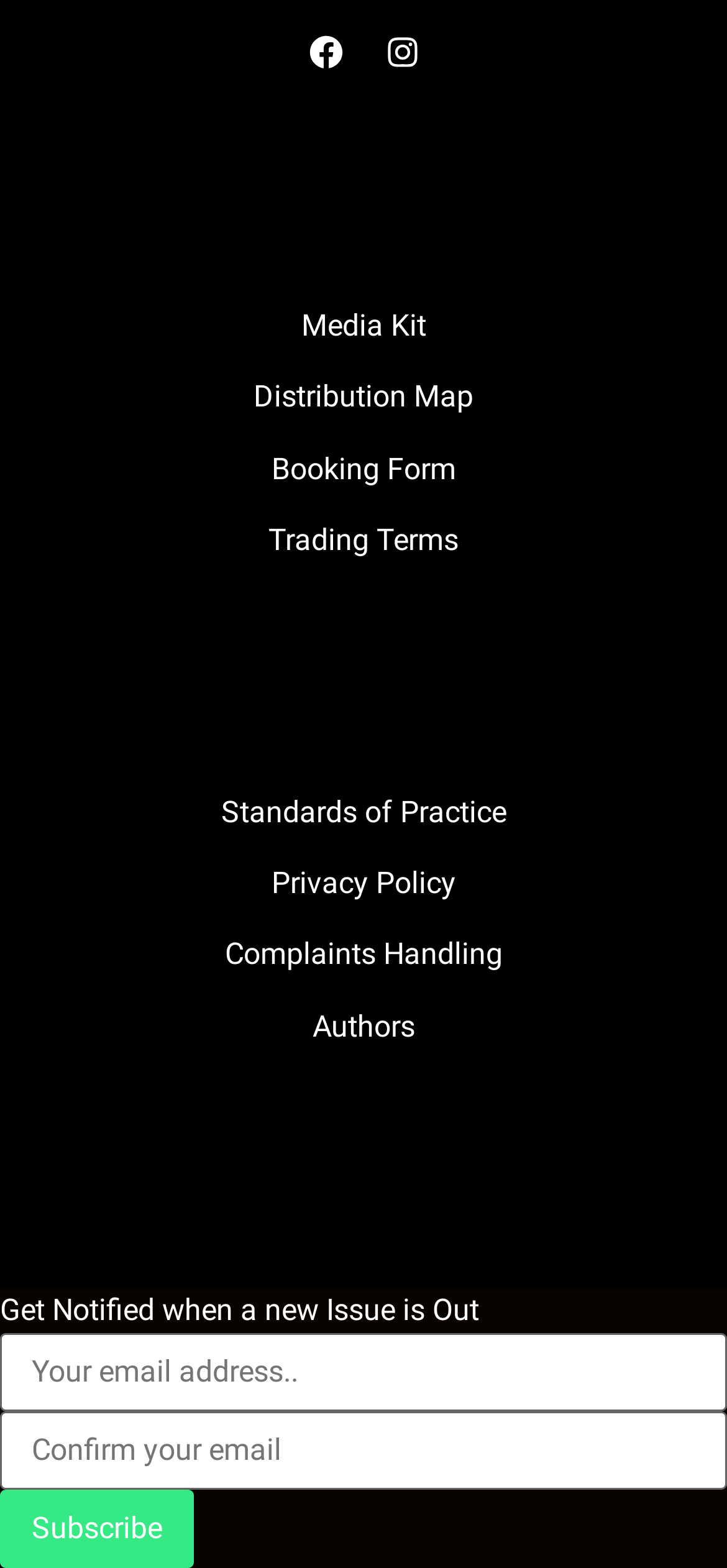Identify the bounding box for the given UI element using the description provided. Coordinates should be in the format (top-left x, top-left y, bottom-right x, bottom-right y) and must be between 0 and 1. Here is the description: Instagram

[0.506, 0.003, 0.599, 0.045]